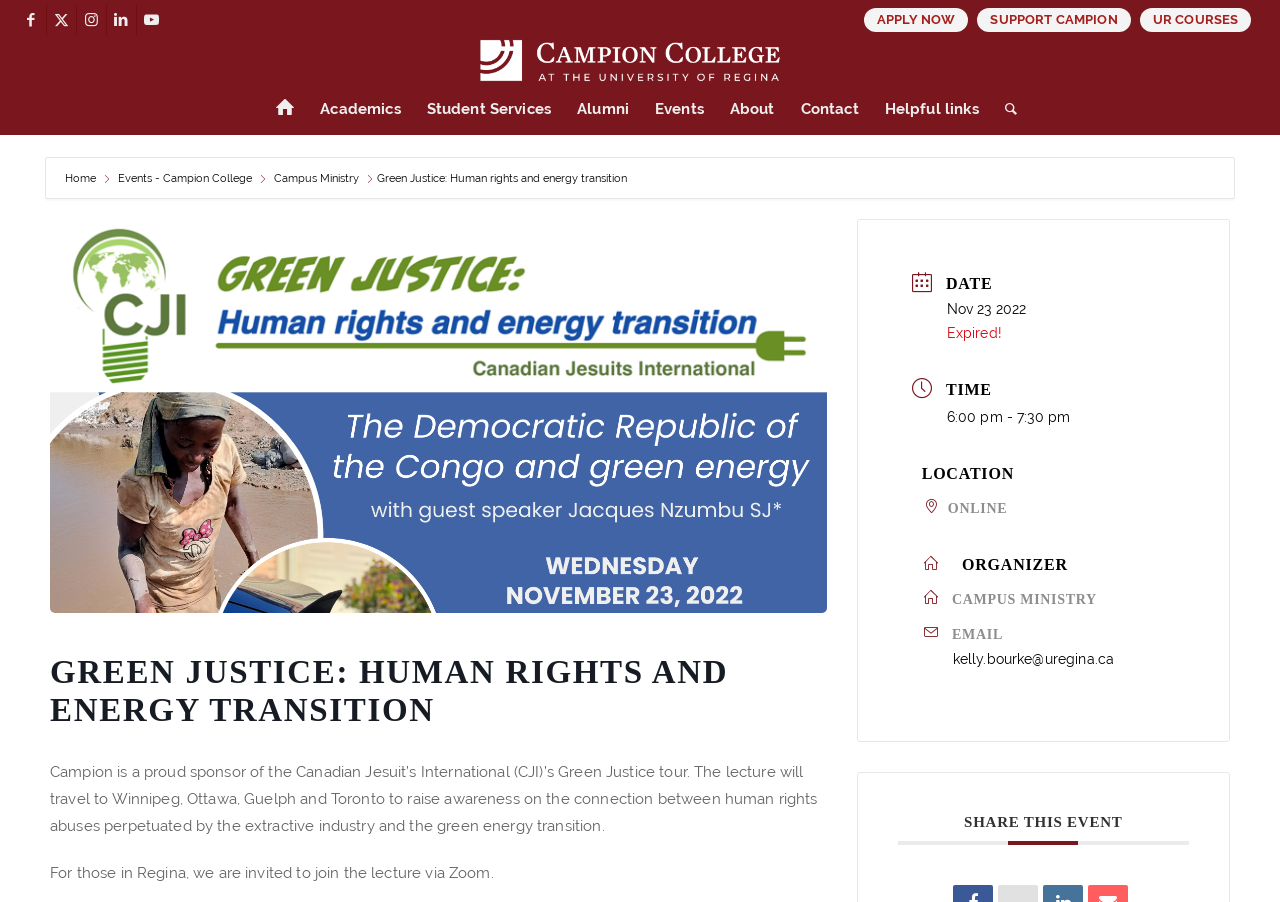What is the time of the Green Justice lecture?
Please provide a detailed answer to the question.

The time of the Green Justice lecture can be found in the DescriptionListDetail with bounding box coordinates [0.712, 0.449, 0.918, 0.477] and specifically in the Abbr '6:00 pm - 7:30 pm' with bounding box coordinates [0.74, 0.454, 0.836, 0.471].